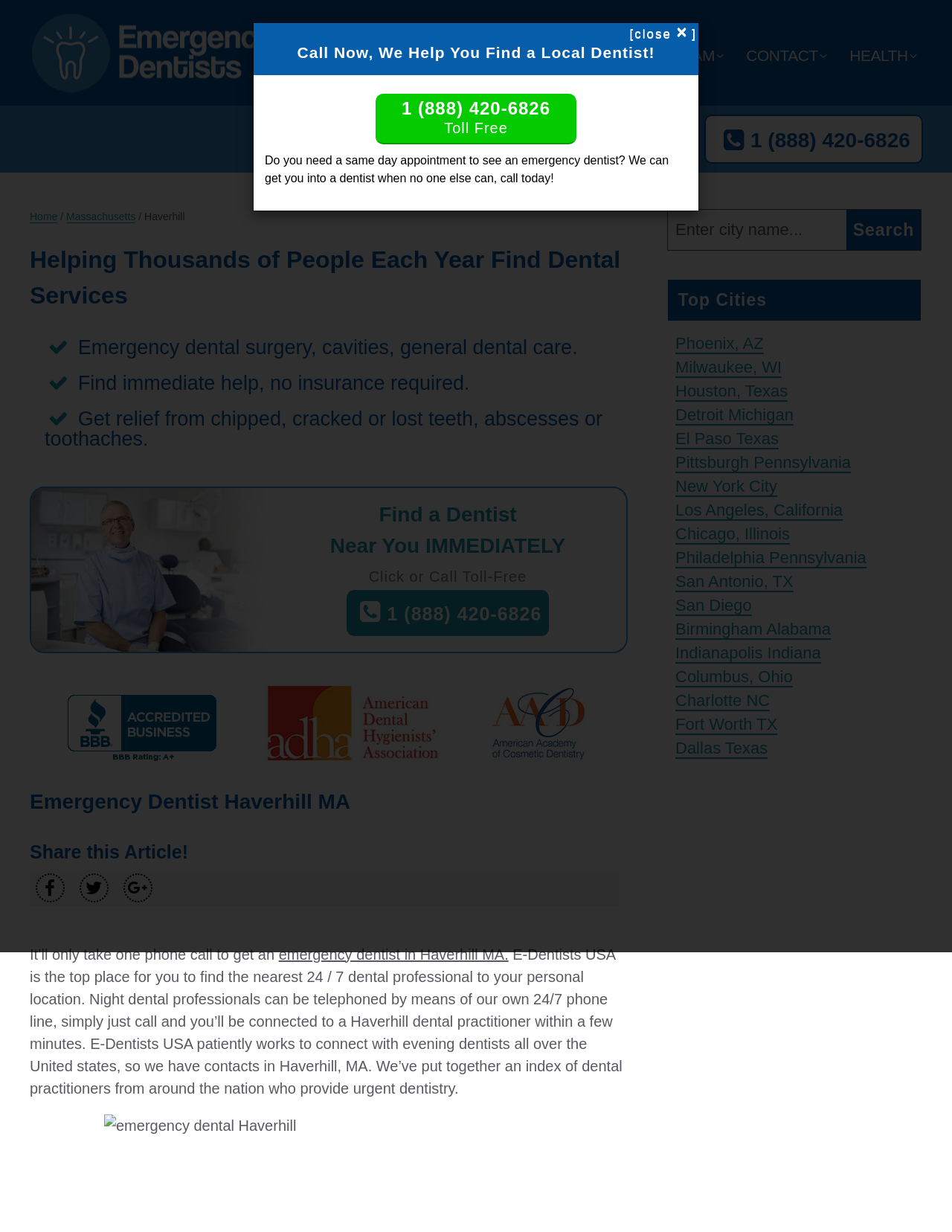Find the bounding box coordinates for the area that must be clicked to perform this action: "Check the Blog".

None